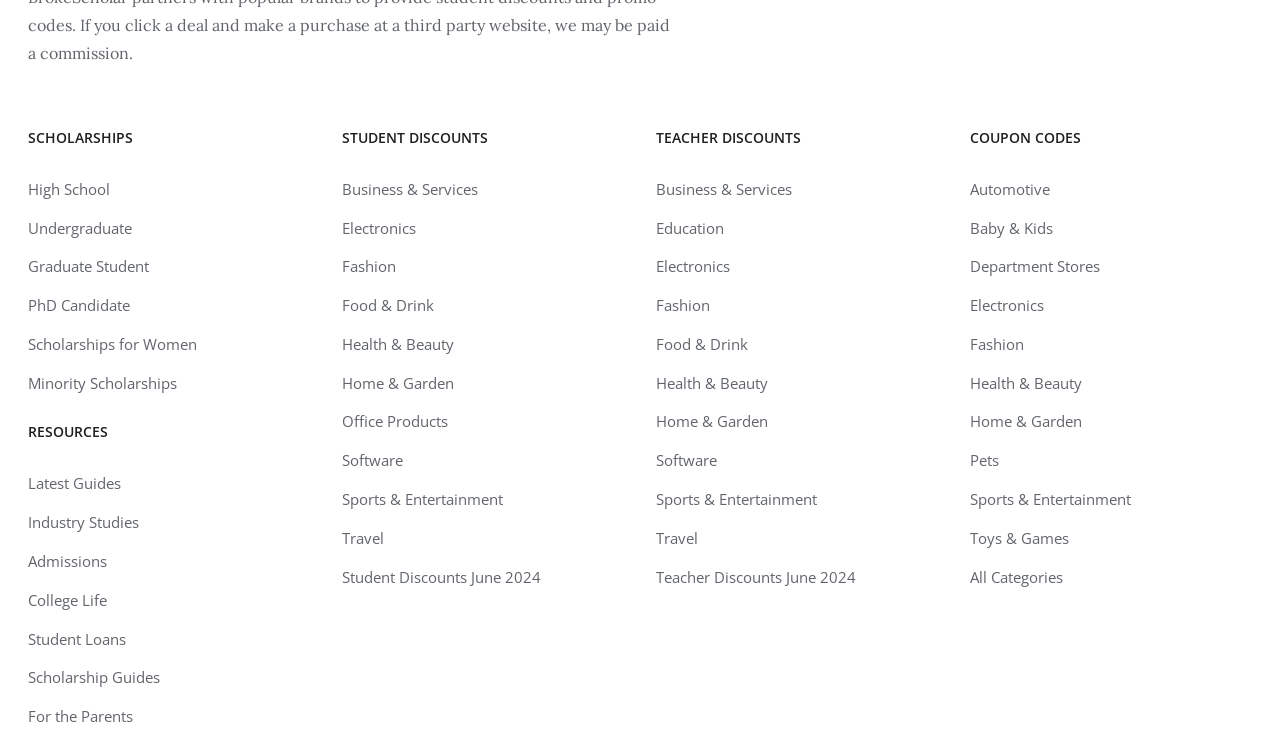What is the last category of teacher discounts?
Look at the screenshot and respond with one word or a short phrase.

Travel